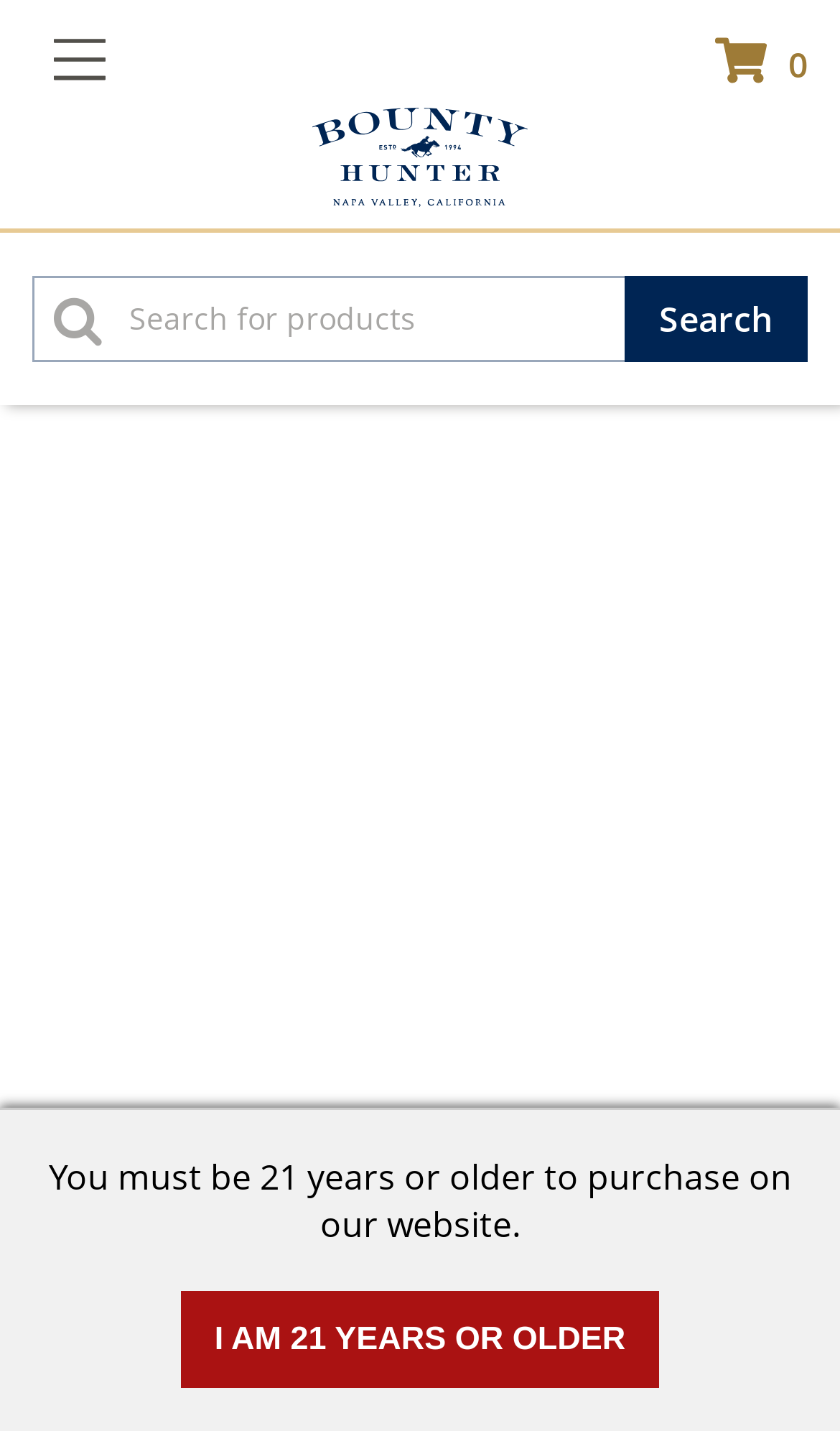How many links are there in the top section of the webpage?
Deliver a detailed and extensive answer to the question.

There are two link elements in the top section of the webpage, one with the text '0' and another with the text 'Bounty Hunter Wines'.